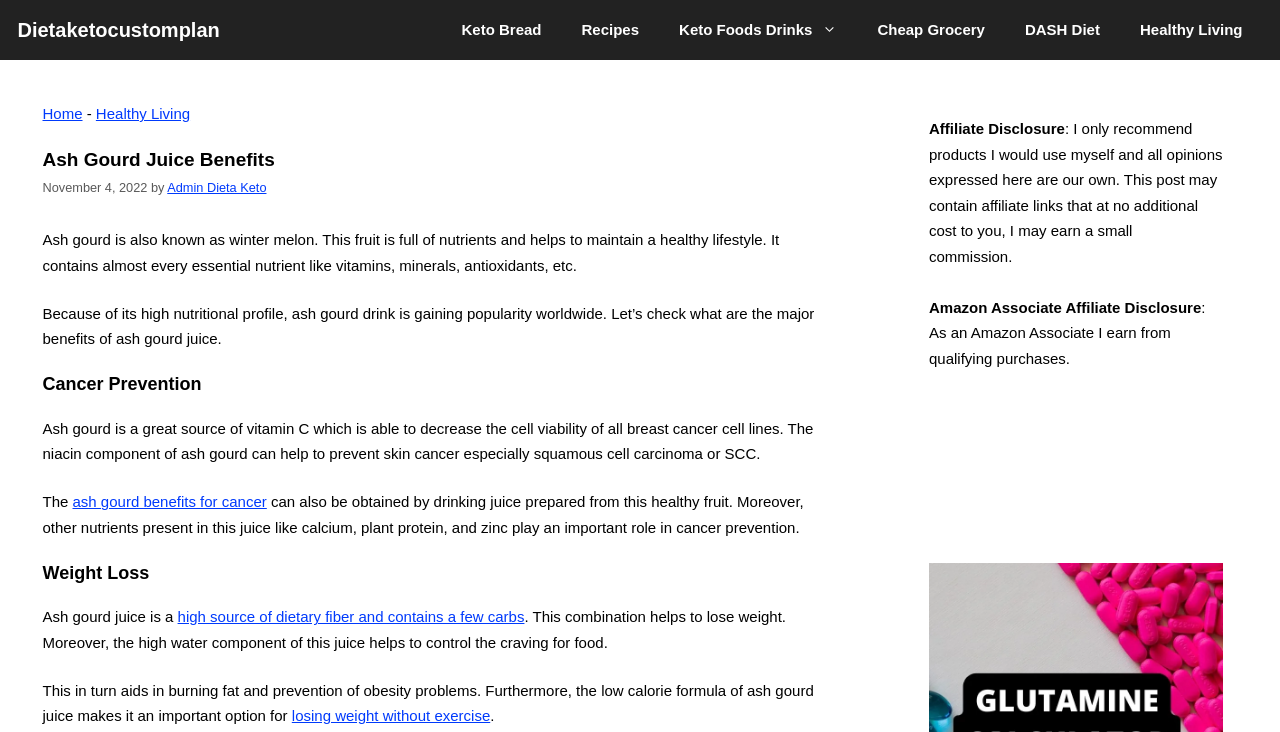What type of cancer can ash gourd help prevent?
Can you offer a detailed and complete answer to this question?

I found the answer by reading the text under the heading 'Cancer Prevention', which mentions that the niacin component of ash gourd can help prevent skin cancer, specifically squamous cell carcinoma or SCC.